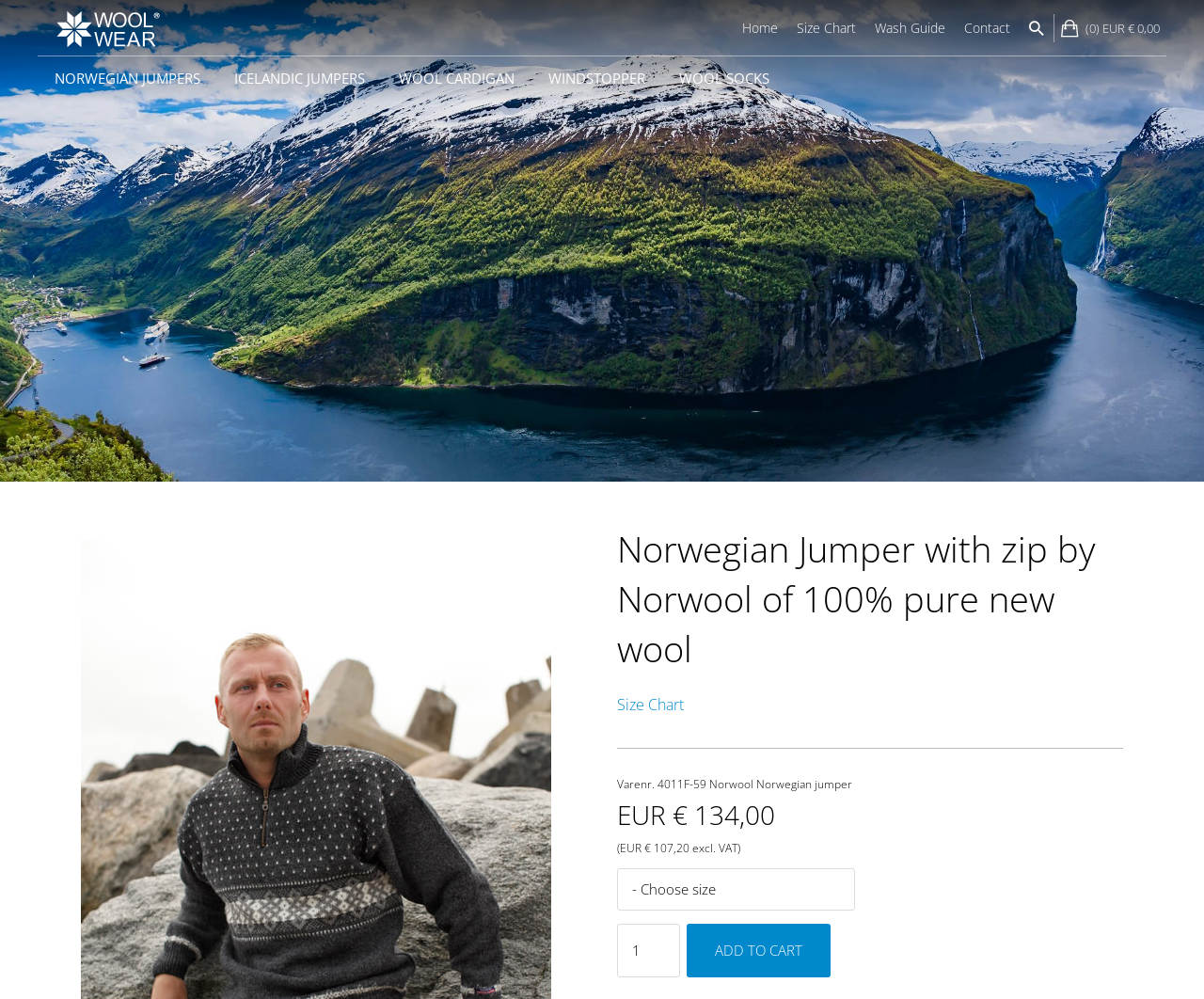Could you please study the image and provide a detailed answer to the question:
What is the product code of the Norwegian Jumper?

I found the product code of the Norwegian Jumper by looking at the product details section, where it is listed as 'Varenr. 4011F-59 Norwool Norwegian jumper'. This is the unique identifier of the product.